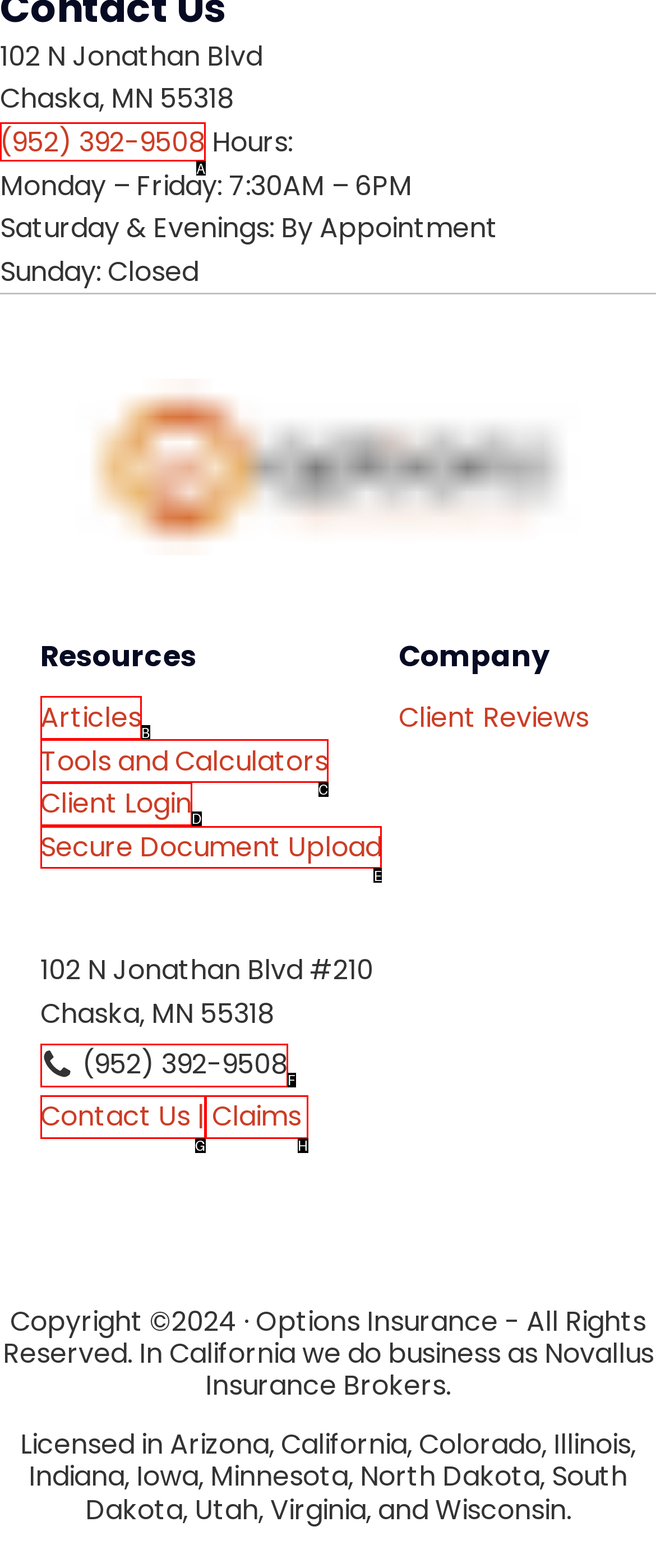Select the proper UI element to click in order to perform the following task: upload secure document. Indicate your choice with the letter of the appropriate option.

E